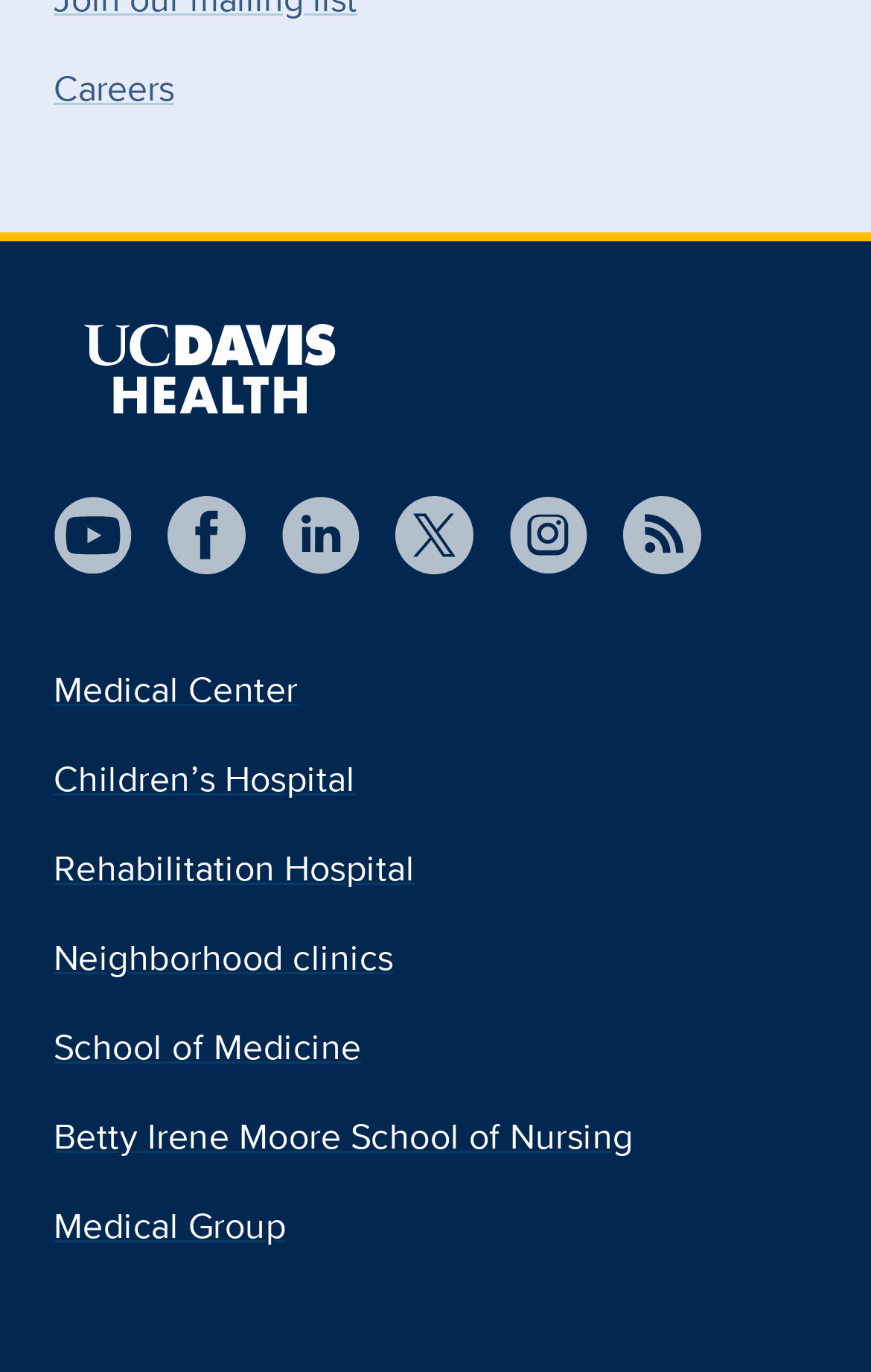Given the element description, predict the bounding box coordinates in the format (top-left x, top-left y, bottom-right x, bottom-right y). Make sure all values are between 0 and 1. Here is the element description: title="Visit us on X"

[0.413, 0.362, 0.544, 0.419]